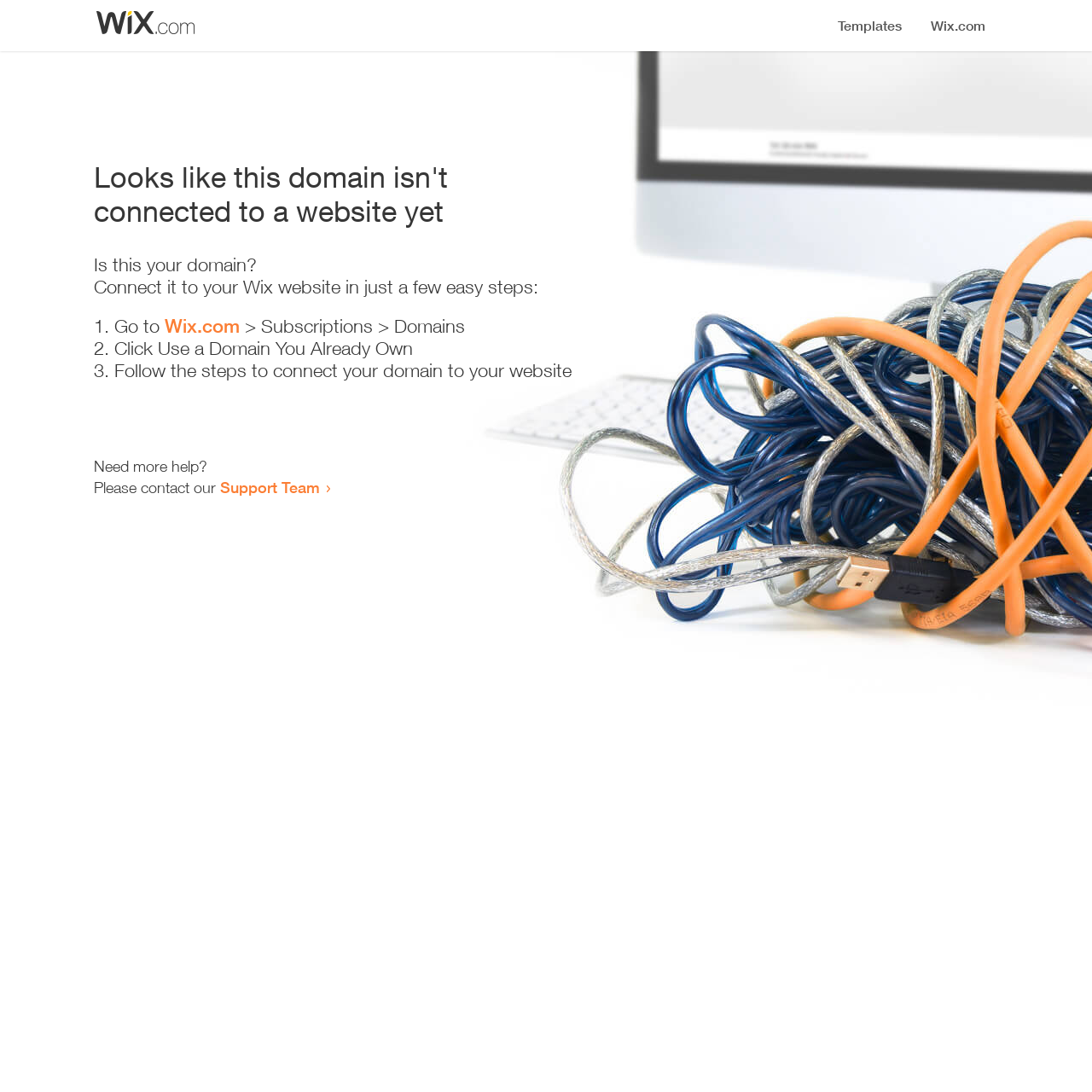Please identify and generate the text content of the webpage's main heading.

Looks like this domain isn't
connected to a website yet